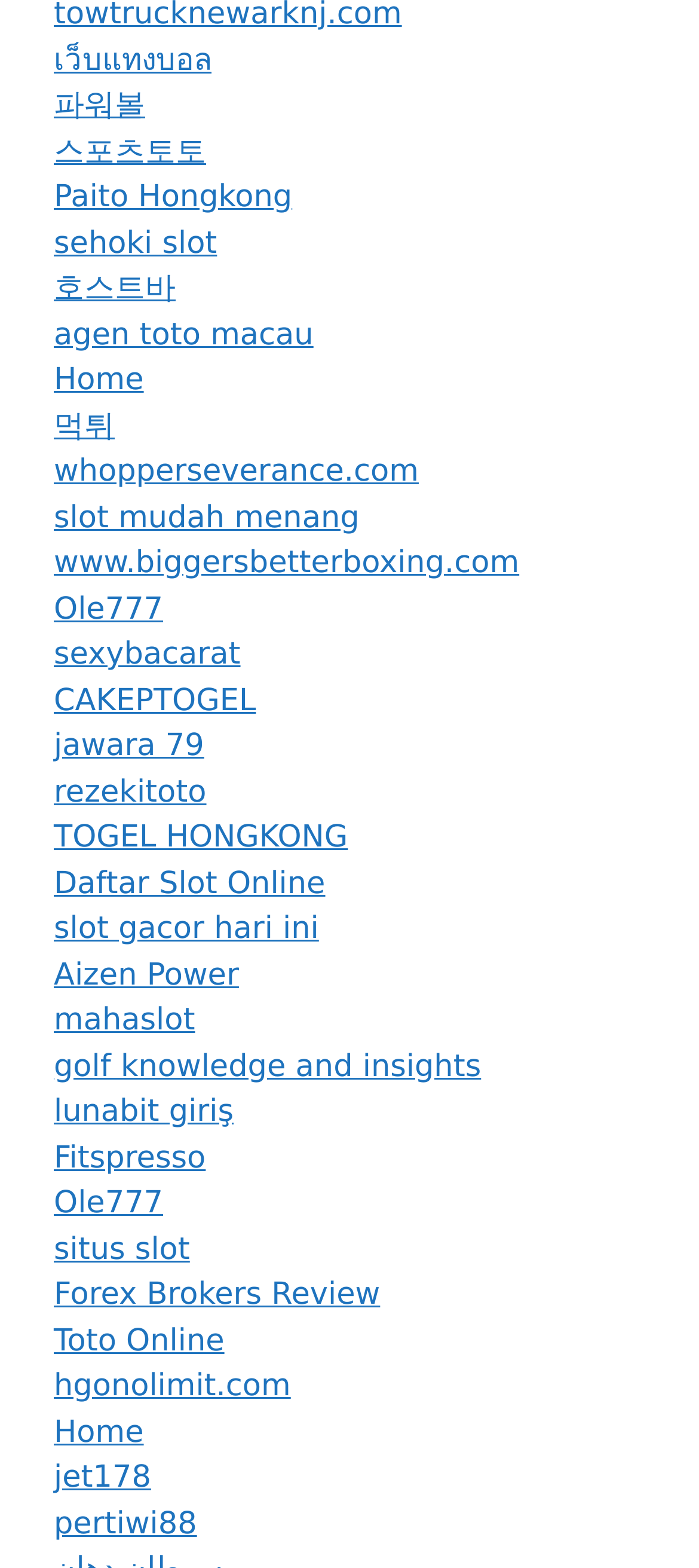Given the element description "golf knowledge and insights", identify the bounding box of the corresponding UI element.

[0.077, 0.669, 0.688, 0.691]